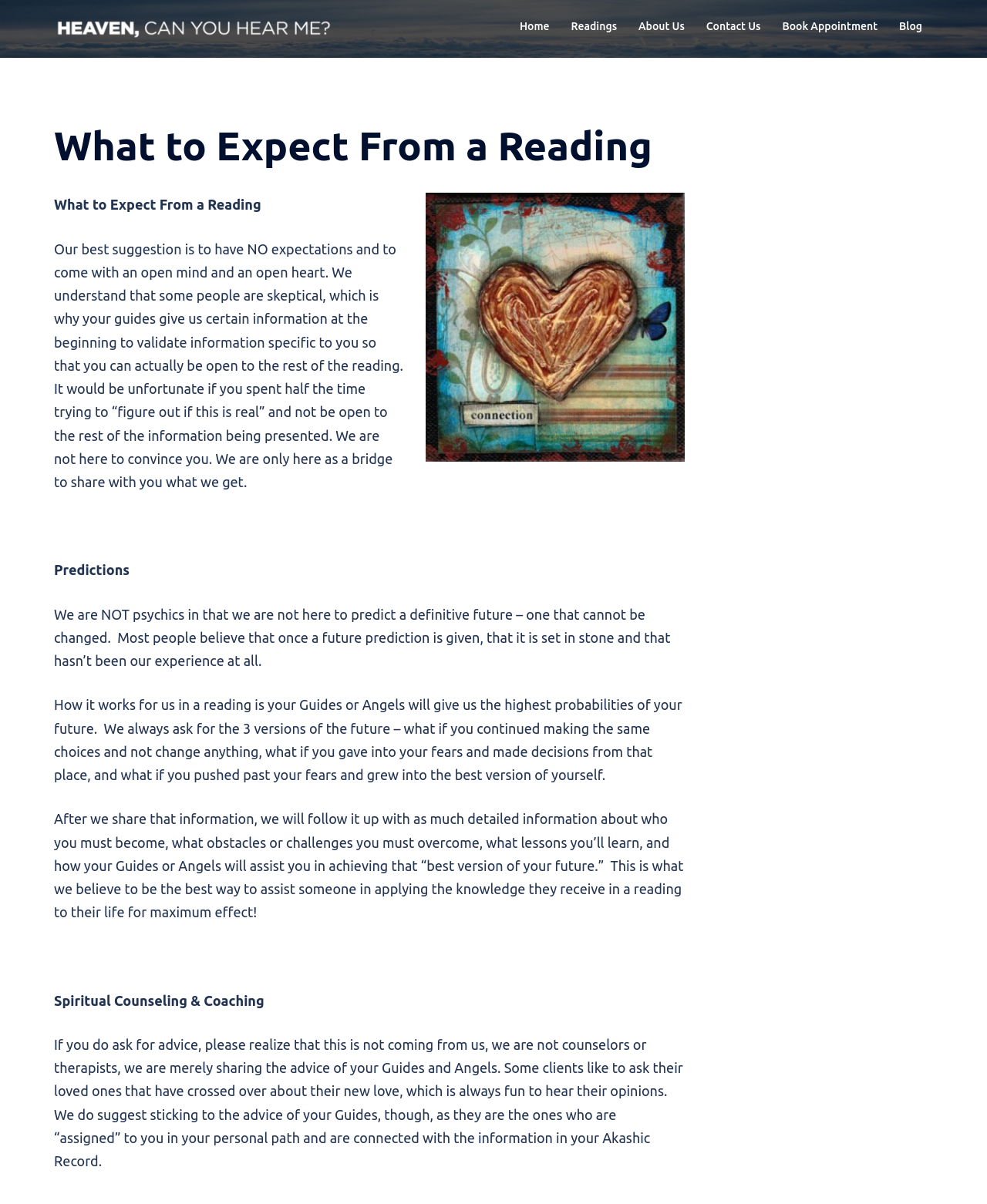What is the role of the reader?
Please provide a comprehensive answer based on the visual information in the image.

The reader's role is to share information from guides or angels, which includes predictions, spiritual counseling, and coaching. The reader is not a counselor or therapist, but rather a bridge to share the guidance and advice from the guides or angels.